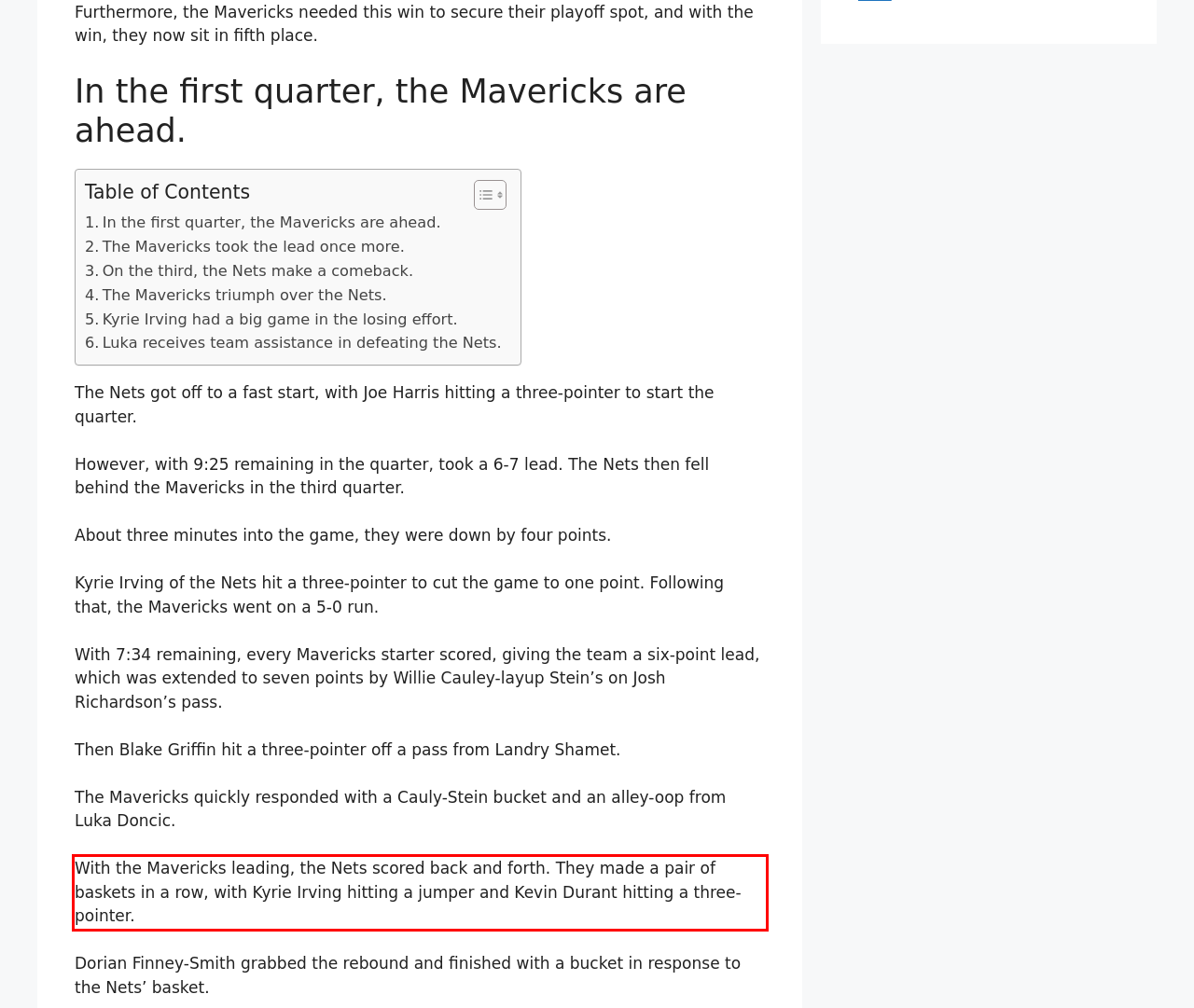Look at the provided screenshot of the webpage and perform OCR on the text within the red bounding box.

With the Mavericks leading, the Nets scored back and forth. They made a pair of baskets in a row, with Kyrie Irving hitting a jumper and Kevin Durant hitting a three-pointer.